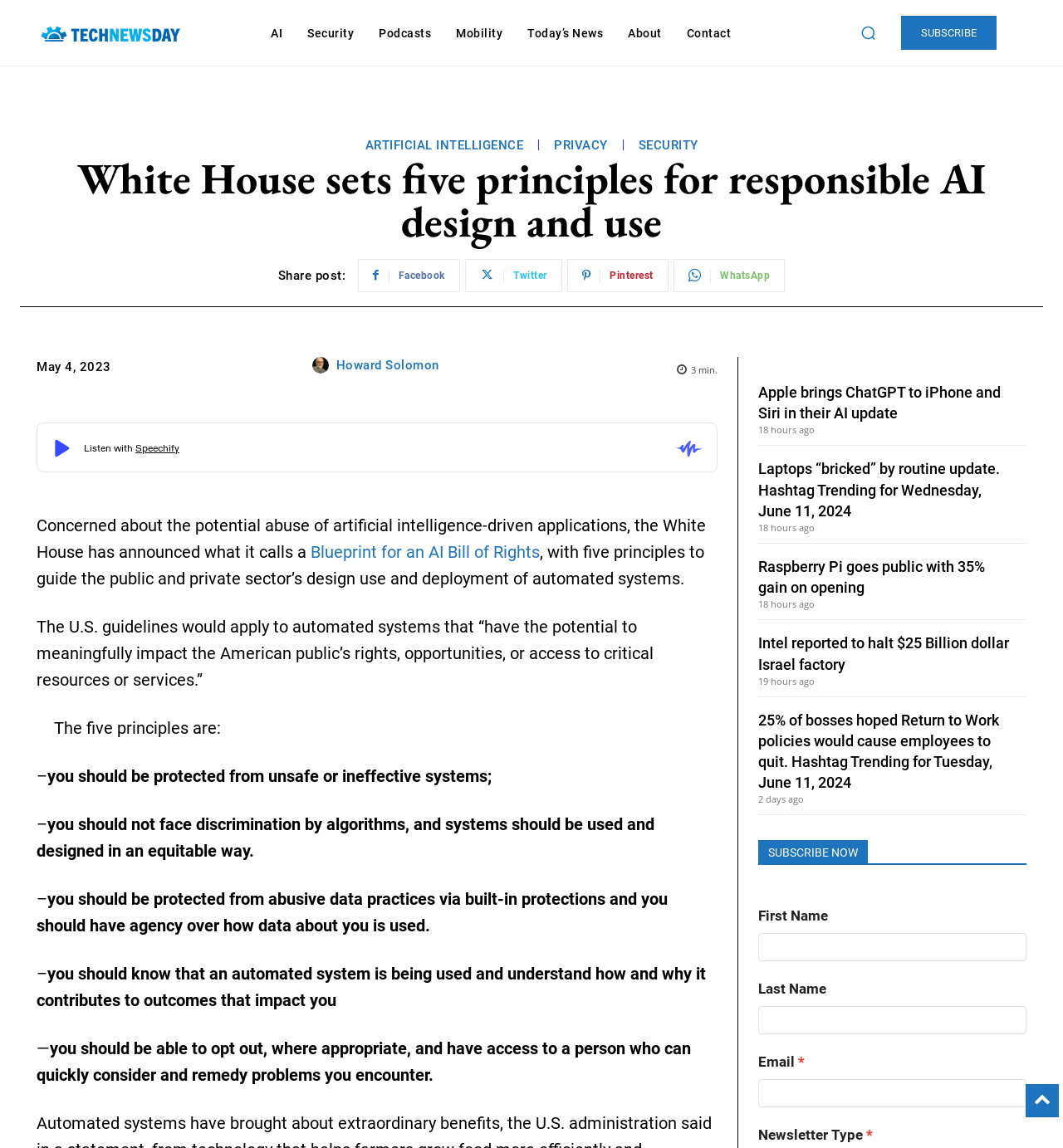Please identify the bounding box coordinates for the region that you need to click to follow this instruction: "Search for something".

[0.802, 0.015, 0.832, 0.042]